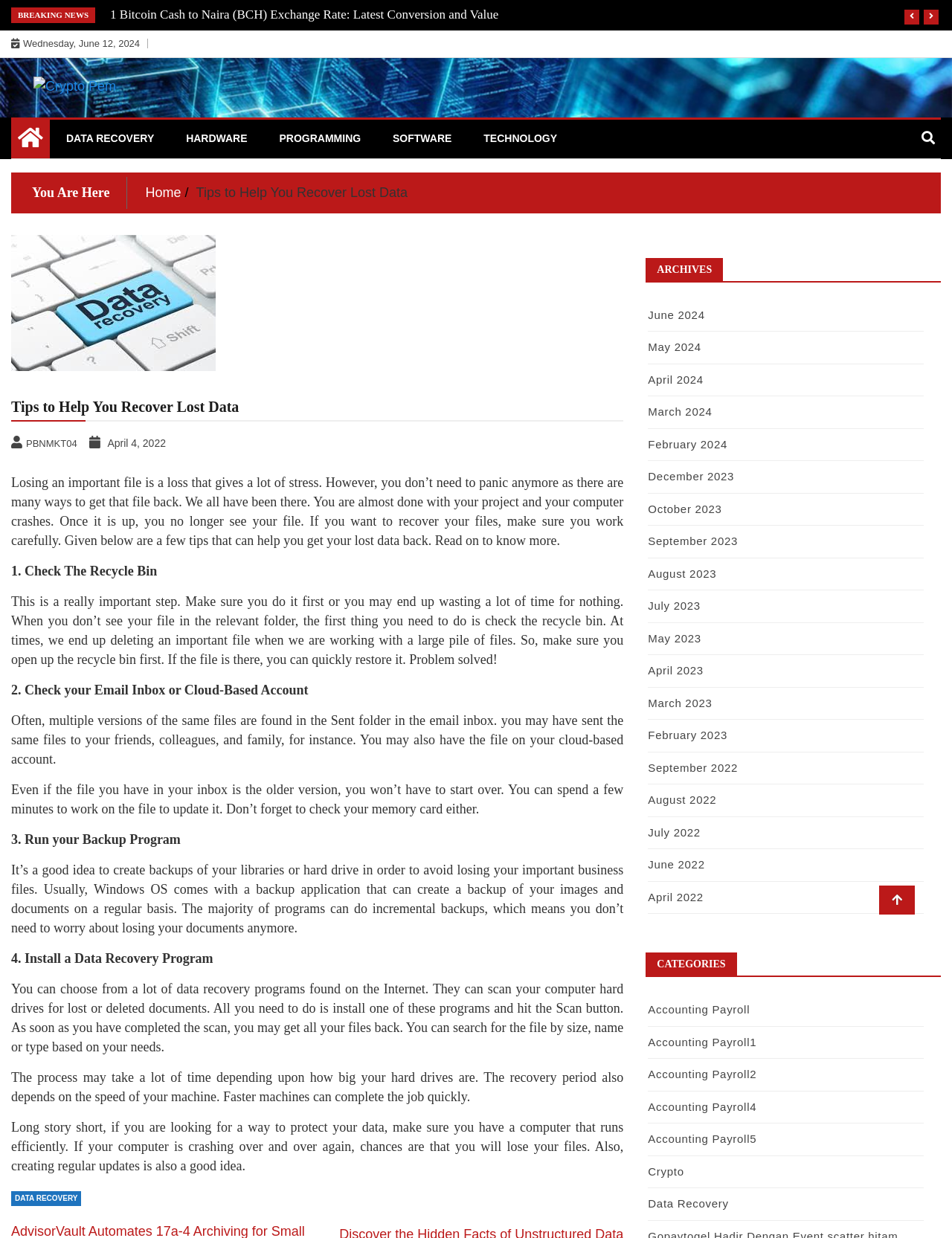How many tips are provided to recover lost data?
Based on the image, provide your answer in one word or phrase.

4